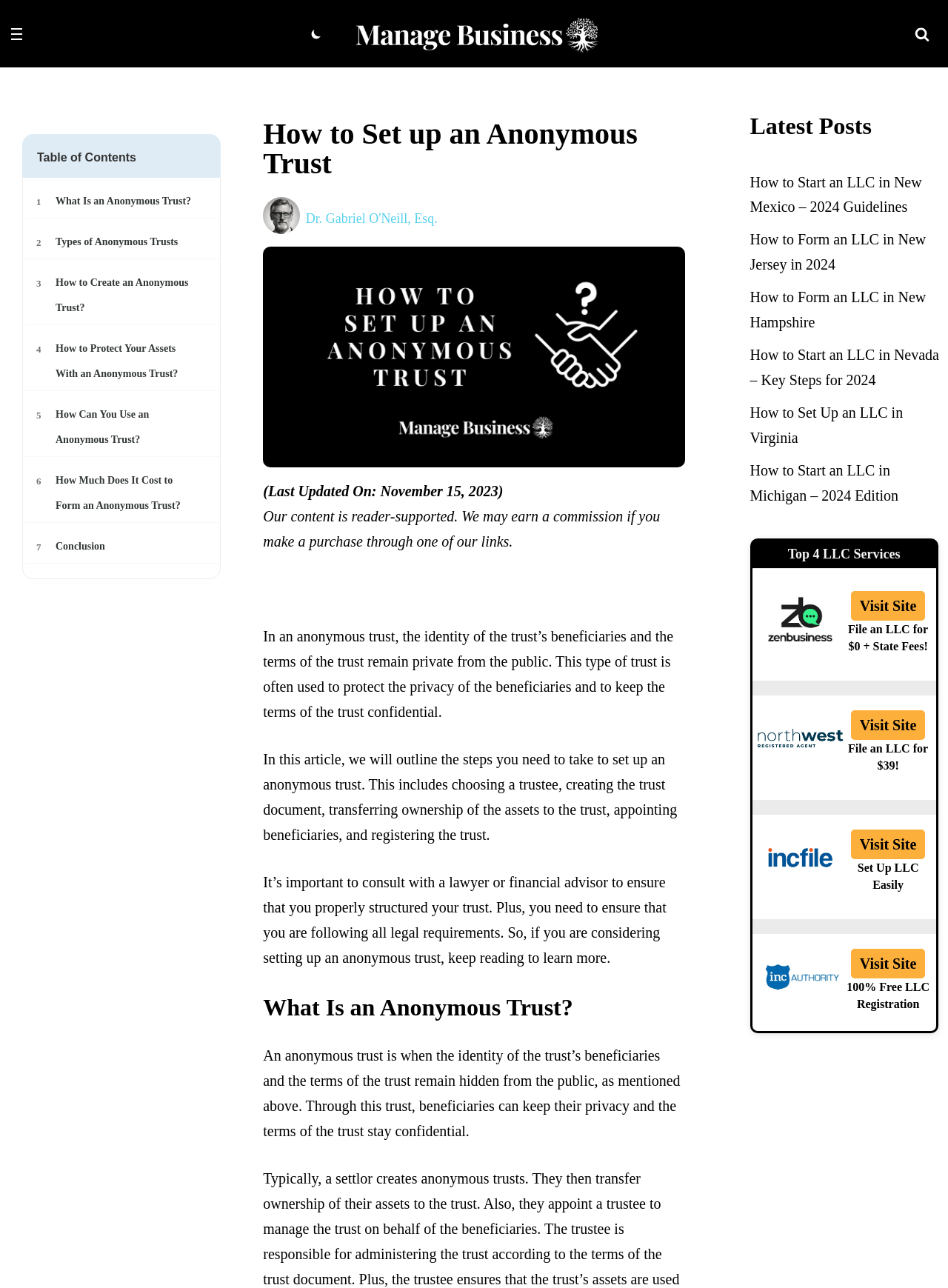Find the bounding box coordinates of the area to click in order to follow the instruction: "Learn more about 'Dr. Gabriel O'Neill, Esq.'".

[0.322, 0.164, 0.462, 0.175]